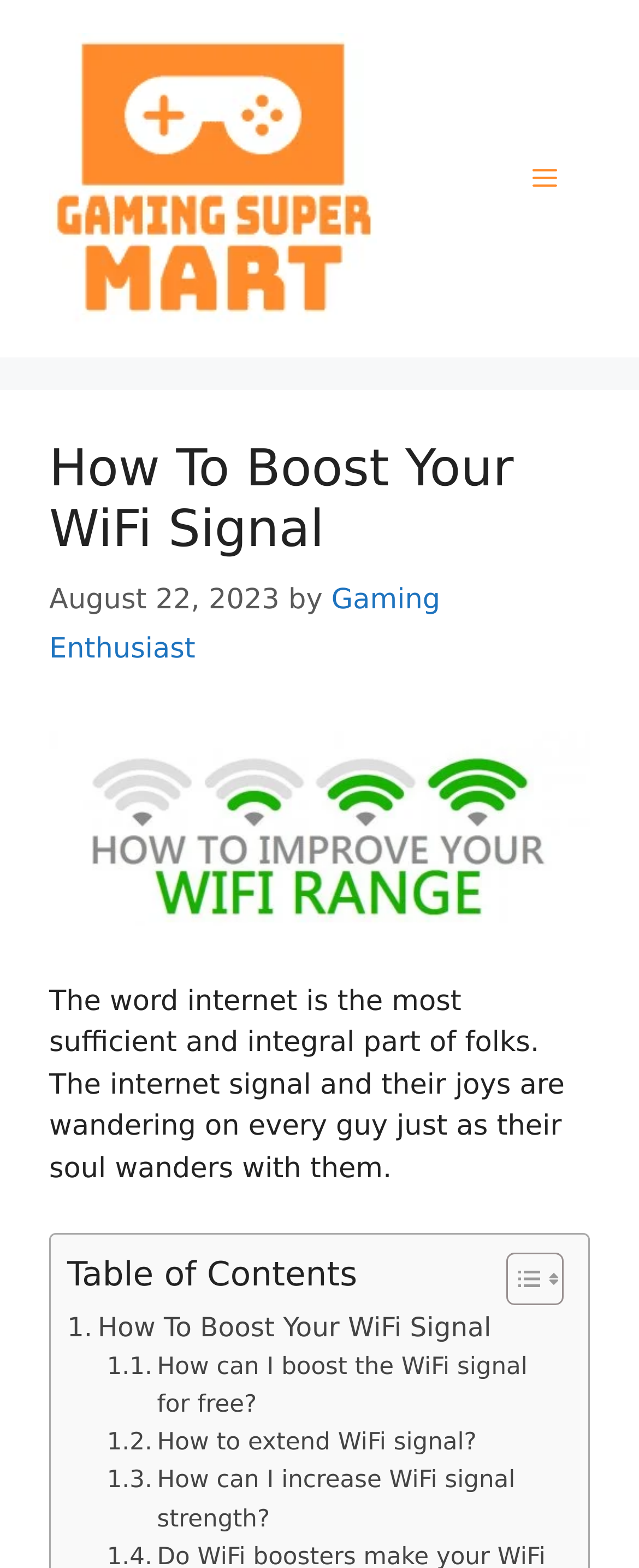Calculate the bounding box coordinates of the UI element given the description: "Privacy Policy".

None